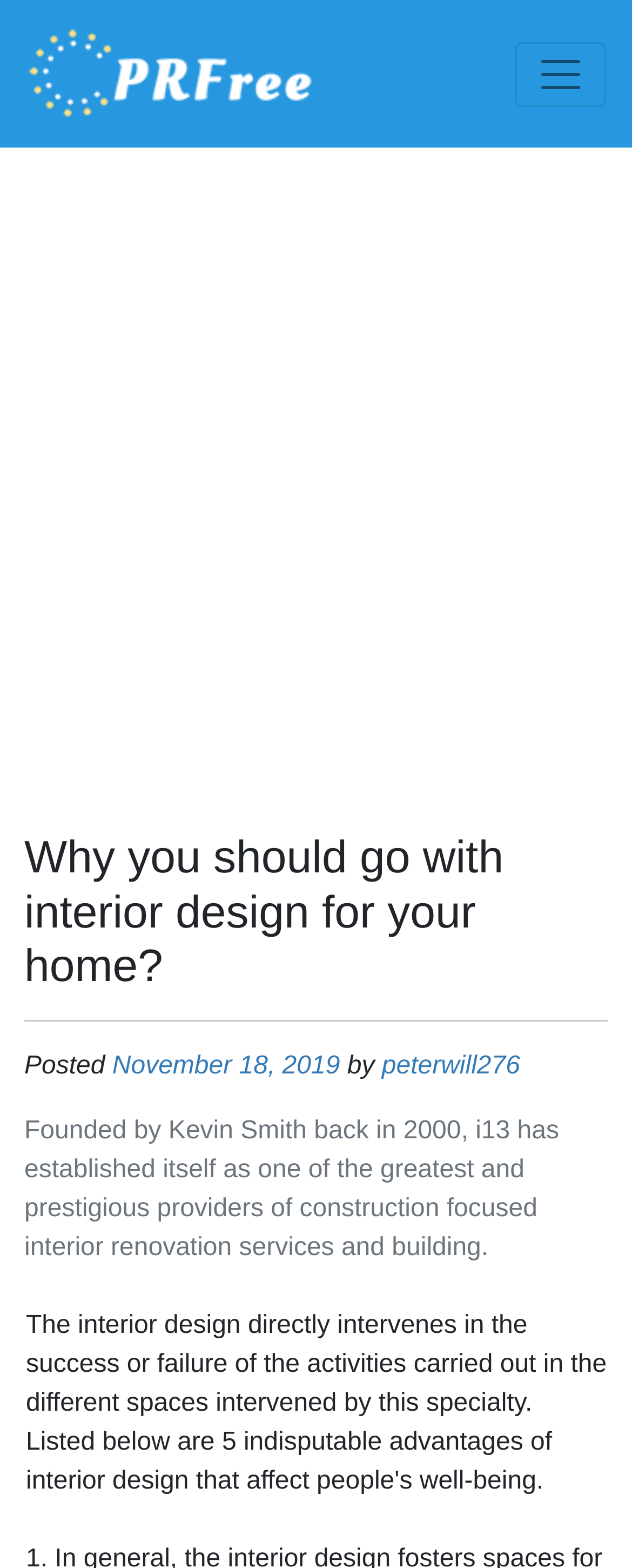Predict the bounding box coordinates of the UI element that matches this description: "November 18, 2019". The coordinates should be in the format [left, top, right, bottom] with each value between 0 and 1.

[0.178, 0.336, 0.538, 0.353]